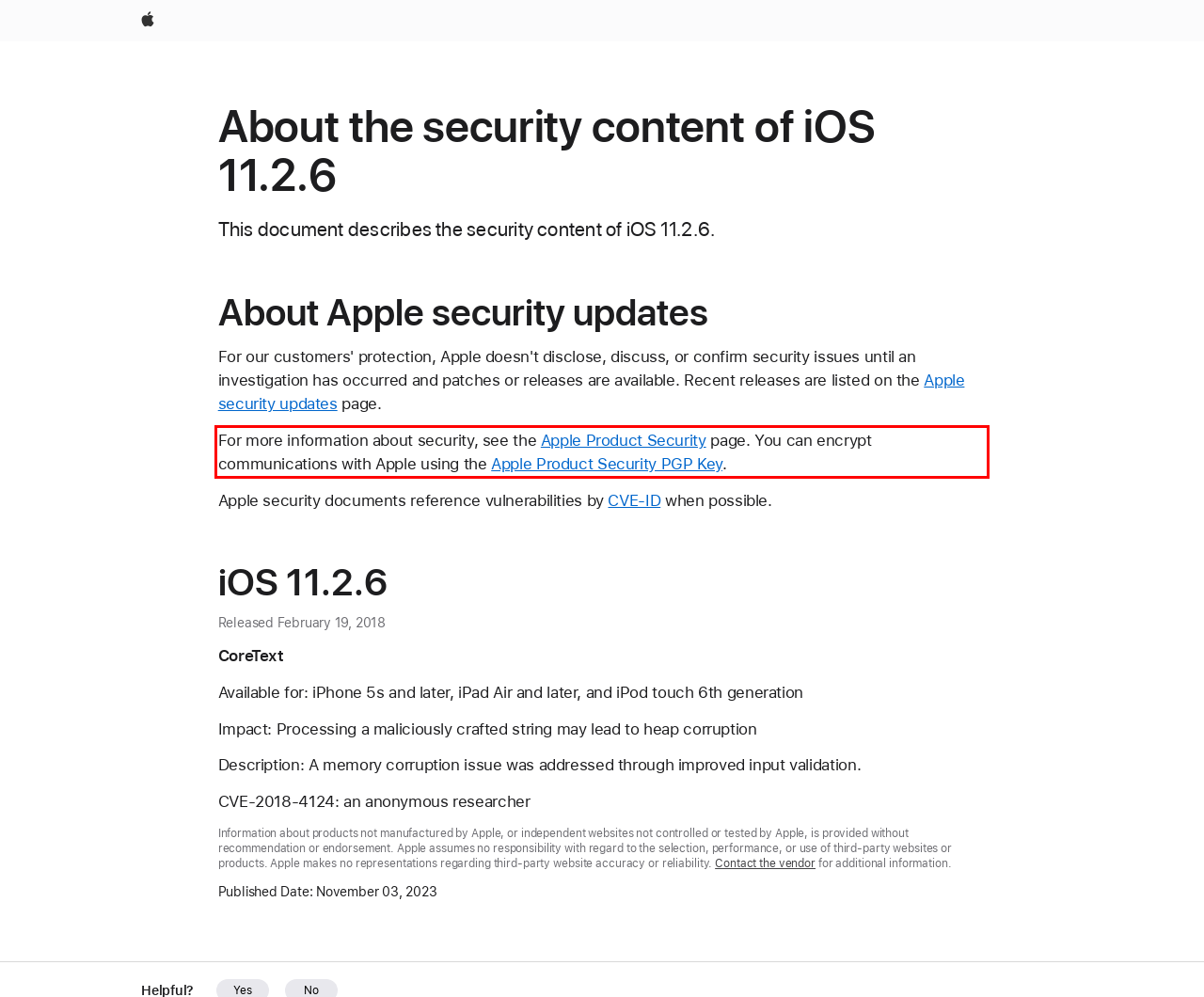There is a UI element on the webpage screenshot marked by a red bounding box. Extract and generate the text content from within this red box.

For more information about security, see the Apple Product Security page. You can encrypt communications with Apple using the Apple Product Security PGP Key.